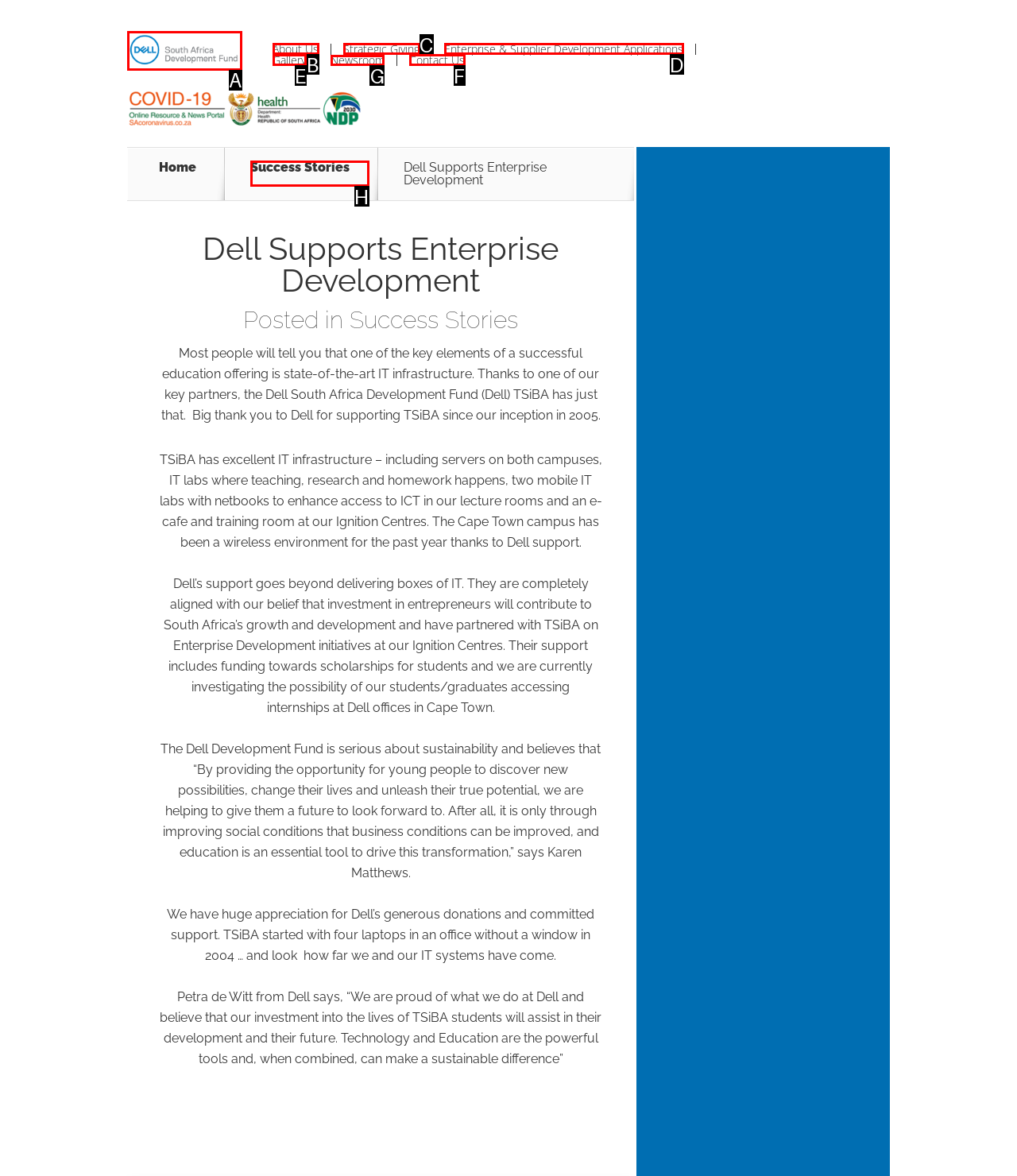Choose the UI element you need to click to carry out the task: Visit the Newsroom.
Respond with the corresponding option's letter.

G